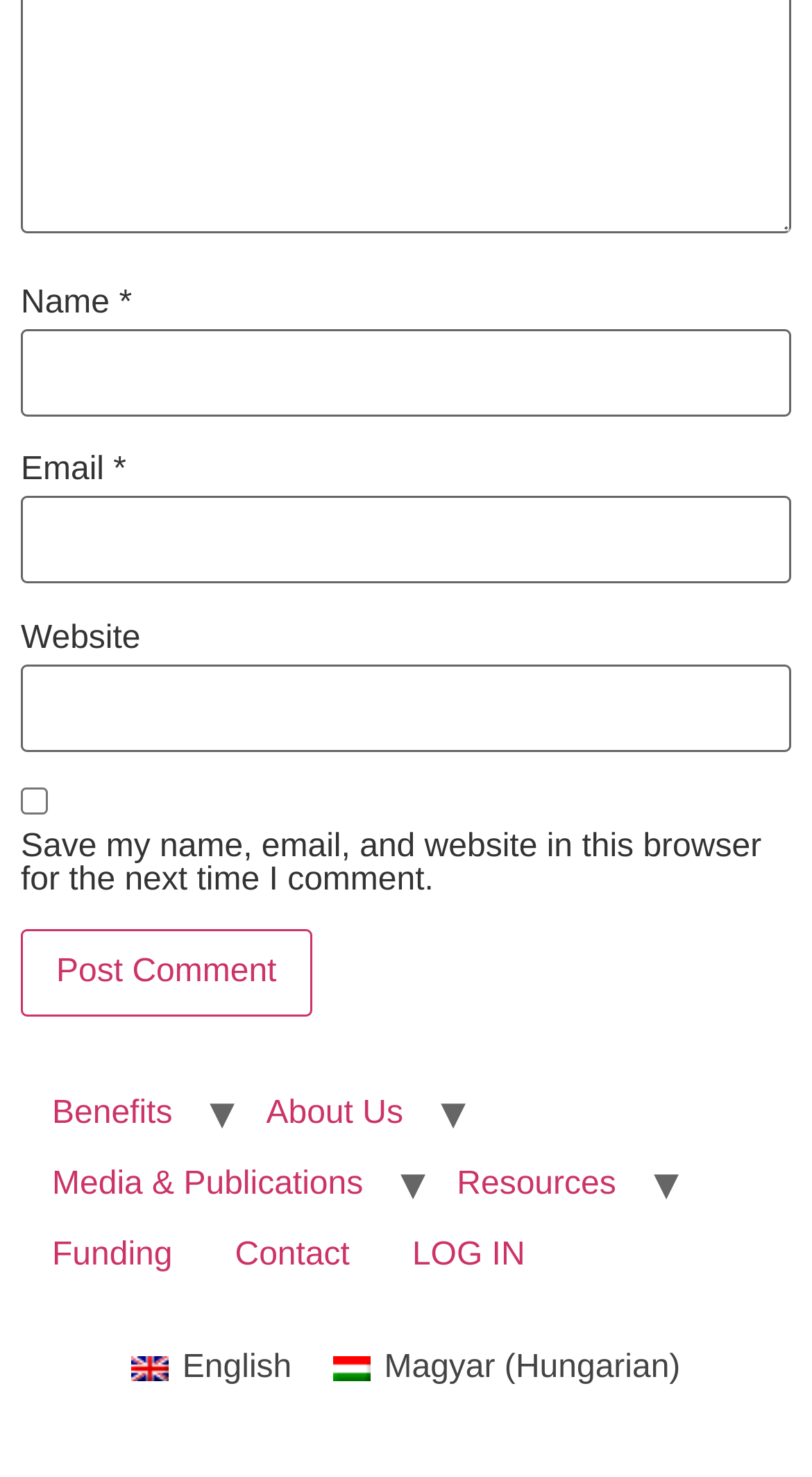What is the label of the first textbox?
Examine the webpage screenshot and provide an in-depth answer to the question.

The first textbox has a label 'Name *' which indicates that it is a required field for the user to enter their name.